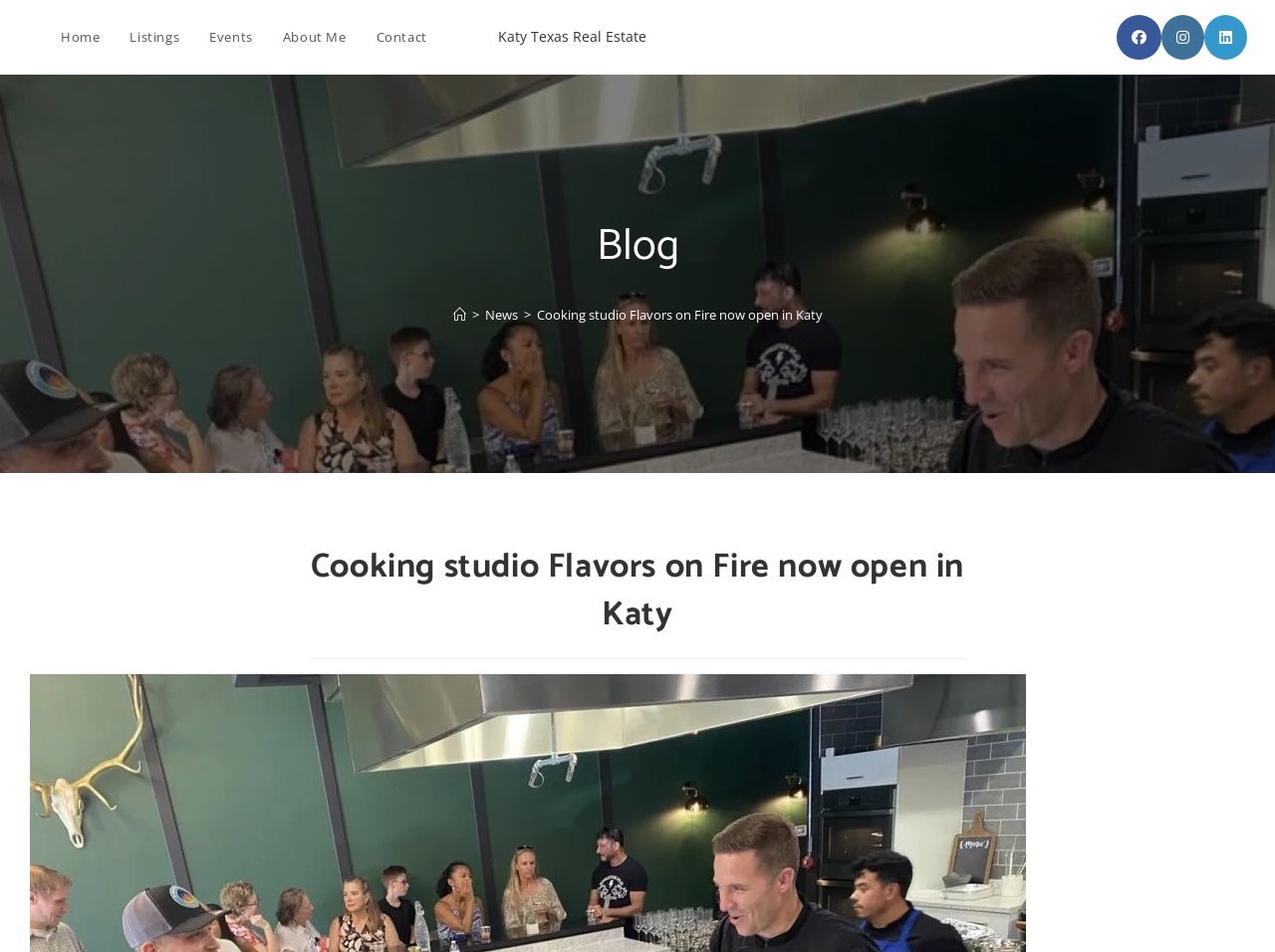Where is Flavors on Fire located?
Refer to the image and give a detailed answer to the query.

The webpage mentions 'Katy Texas Real Estate' and 'Flavors on Fire now open in Katy', indicating that Flavors on Fire is located in Katy.